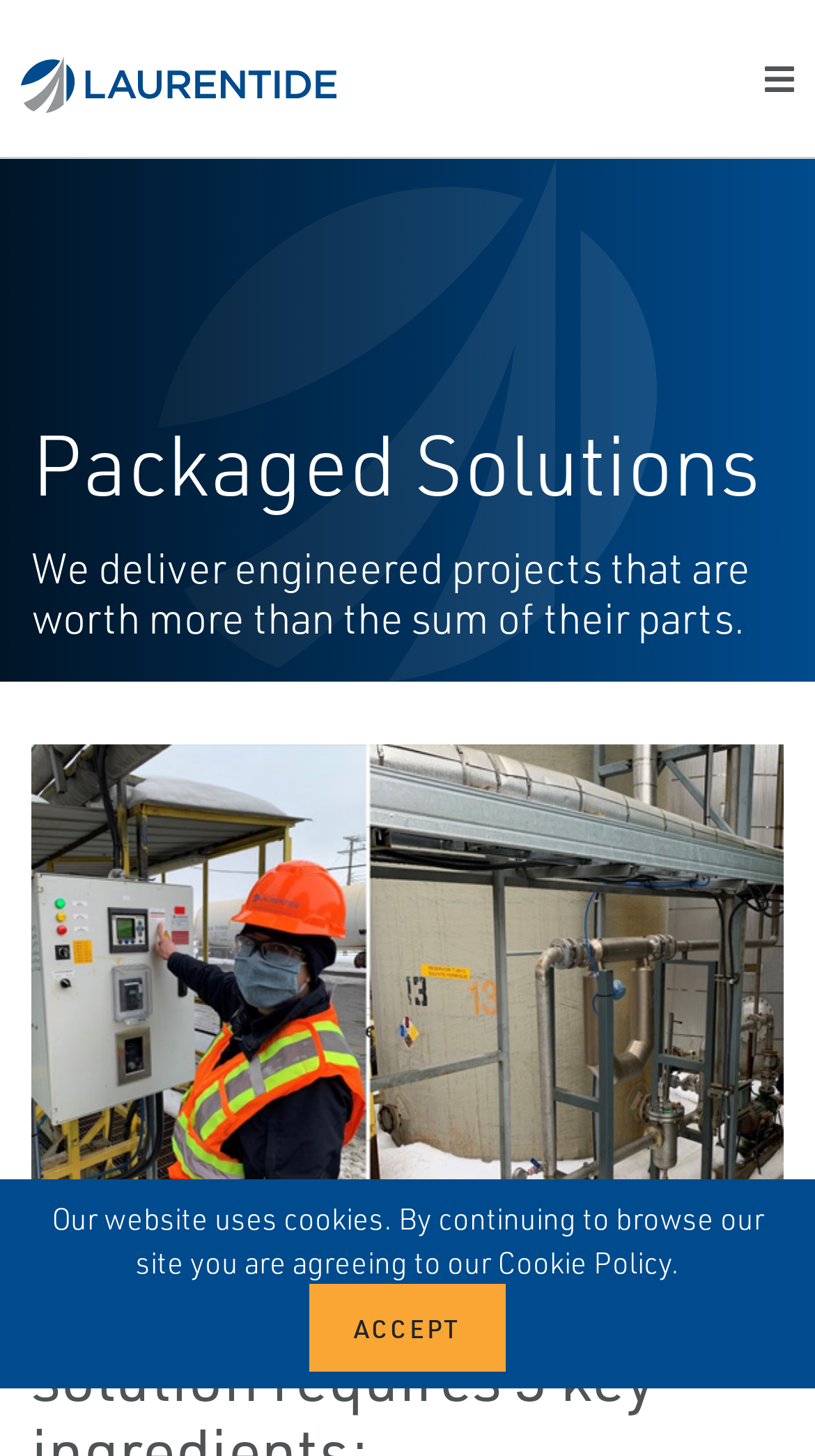Please identify the bounding box coordinates of the clickable element to fulfill the following instruction: "Click the 'Laurentide Controls' link". The coordinates should be four float numbers between 0 and 1, i.e., [left, top, right, bottom].

[0.026, 0.018, 0.413, 0.087]